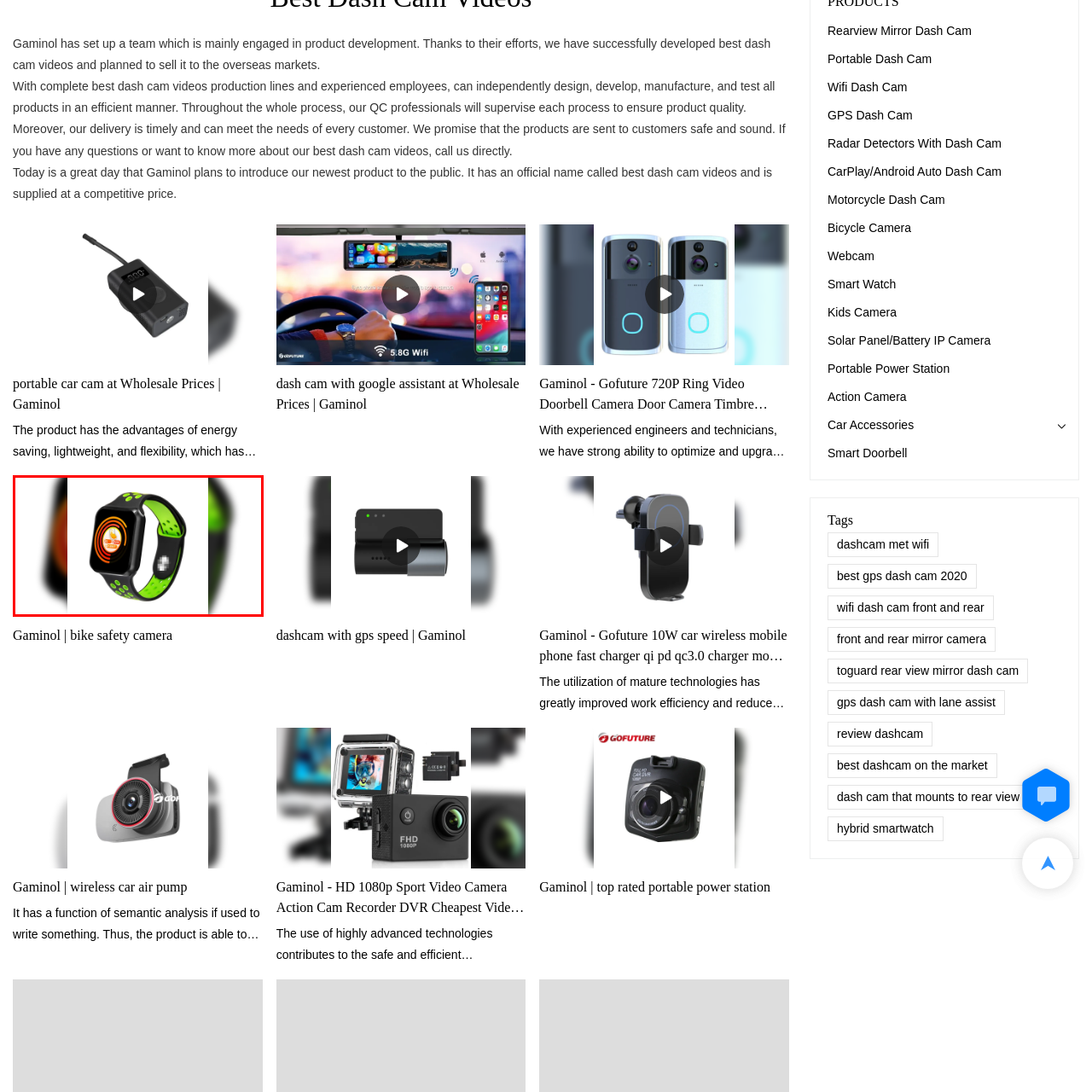View the image inside the red-bordered box and answer the given question using a single word or phrase:
What is the purpose of the smartwatch?

Monitor health and activity levels